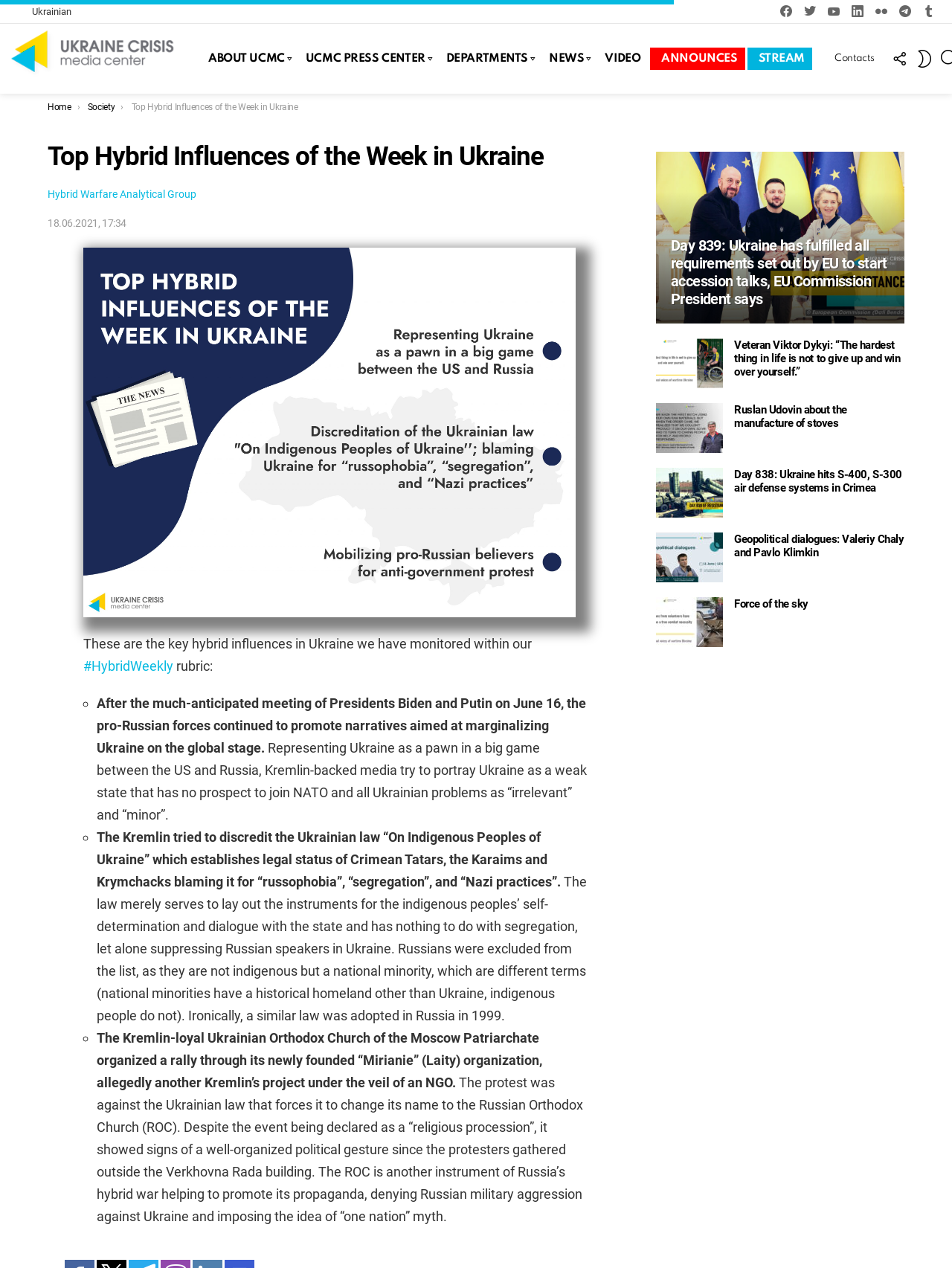Please specify the bounding box coordinates of the element that should be clicked to execute the given instruction: 'Switch to a different skin'. Ensure the coordinates are four float numbers between 0 and 1, expressed as [left, top, right, bottom].

[0.962, 0.035, 0.981, 0.058]